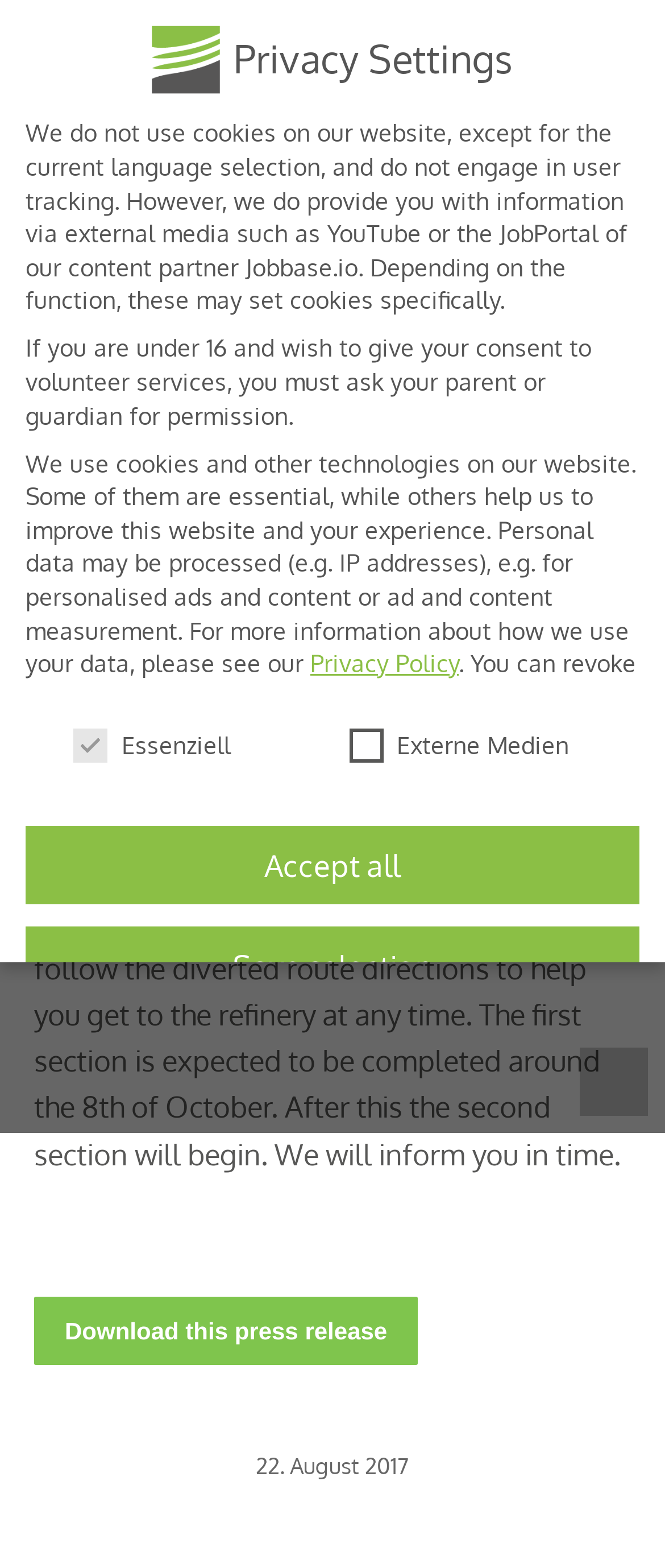What is the expected completion date of the first section of roadworks?
We need a detailed and exhaustive answer to the question. Please elaborate.

The webpage mentions 'The first section is expected to be completed around the 8th of October', providing the expected completion date of the first section of roadworks.